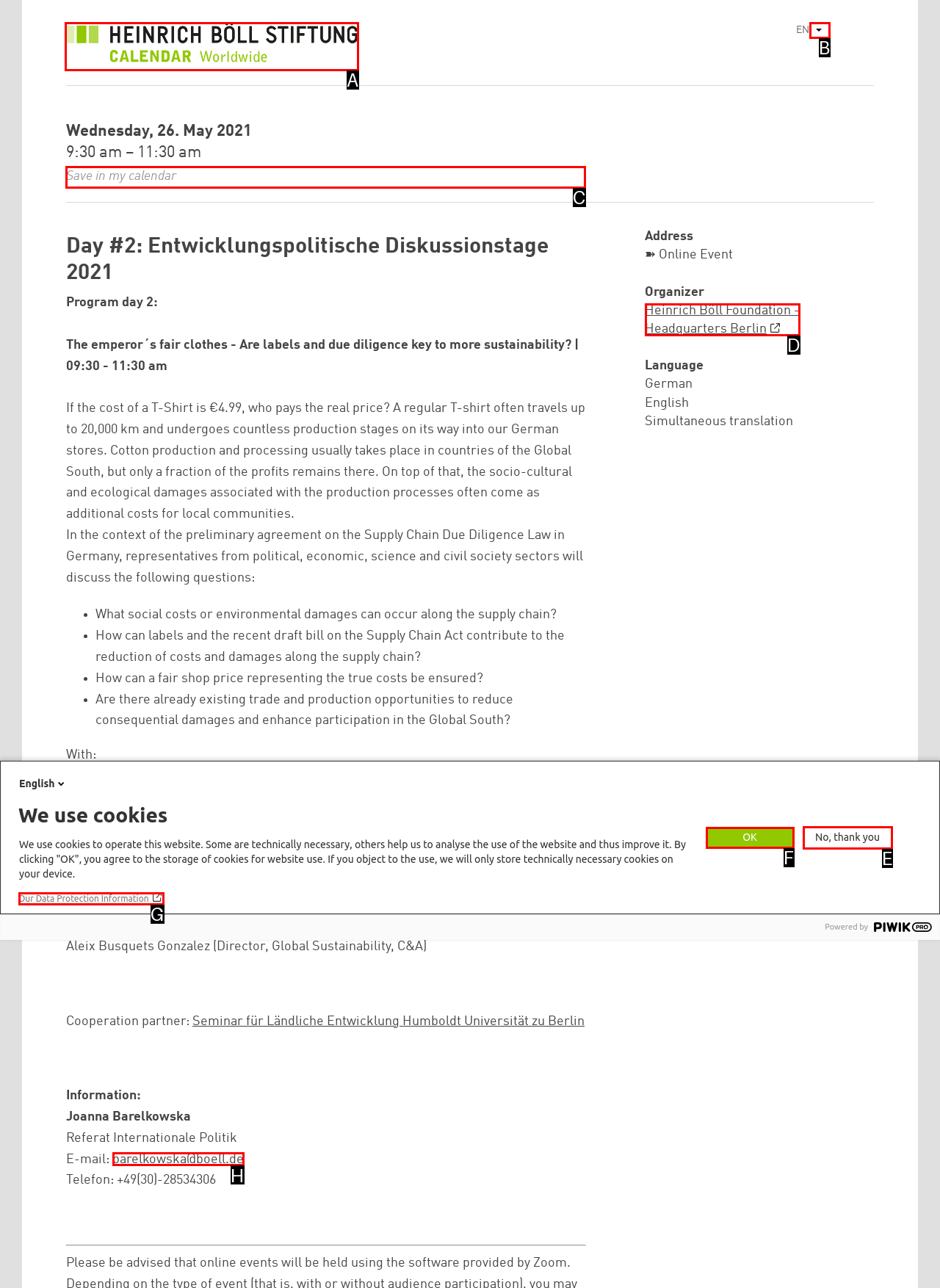Identify the correct UI element to click for the following task: Click the 'Save in my calendar' link Choose the option's letter based on the given choices.

C